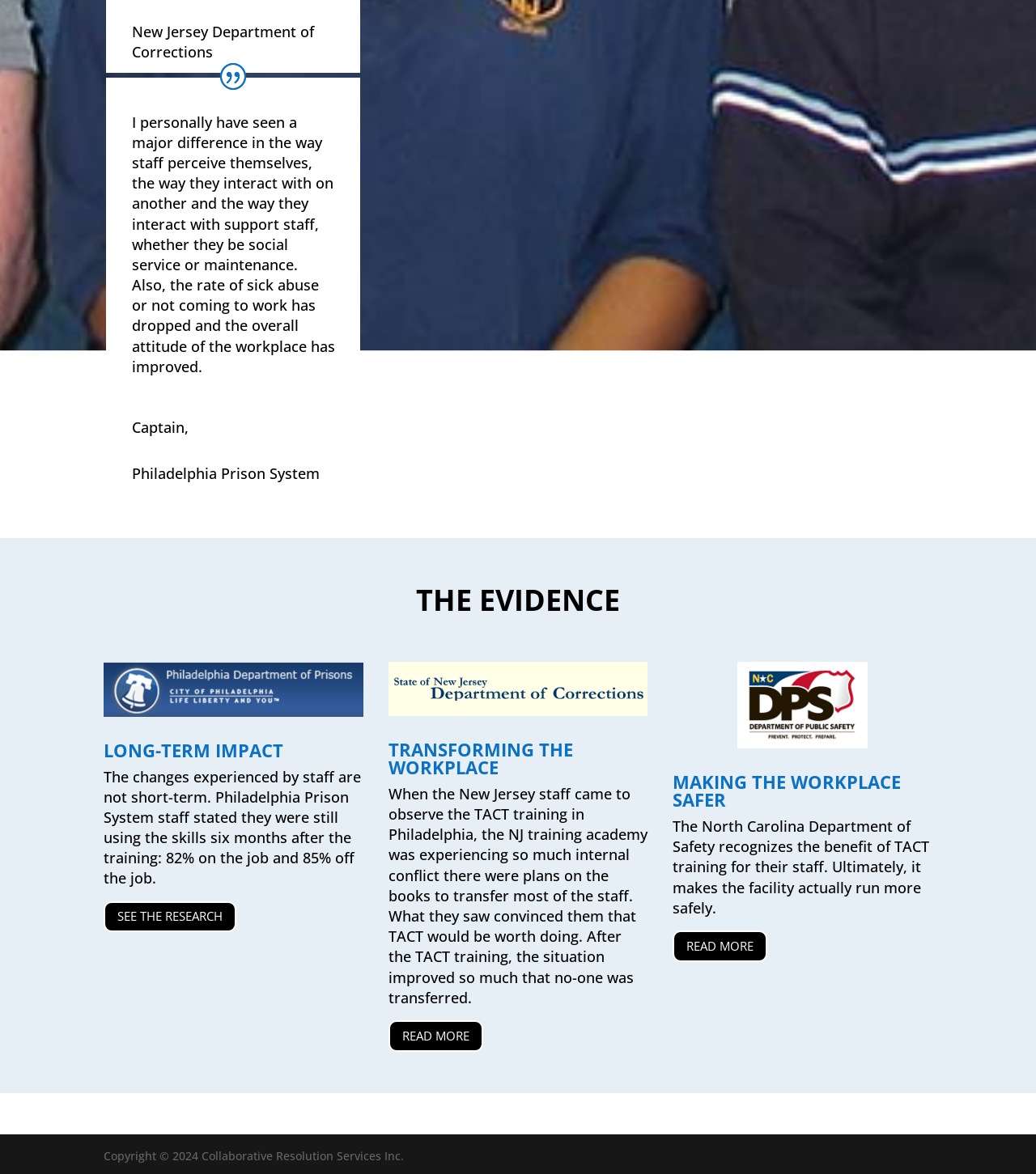Using the description "Making the Workplace Safer", locate and provide the bounding box of the UI element.

[0.649, 0.655, 0.87, 0.691]